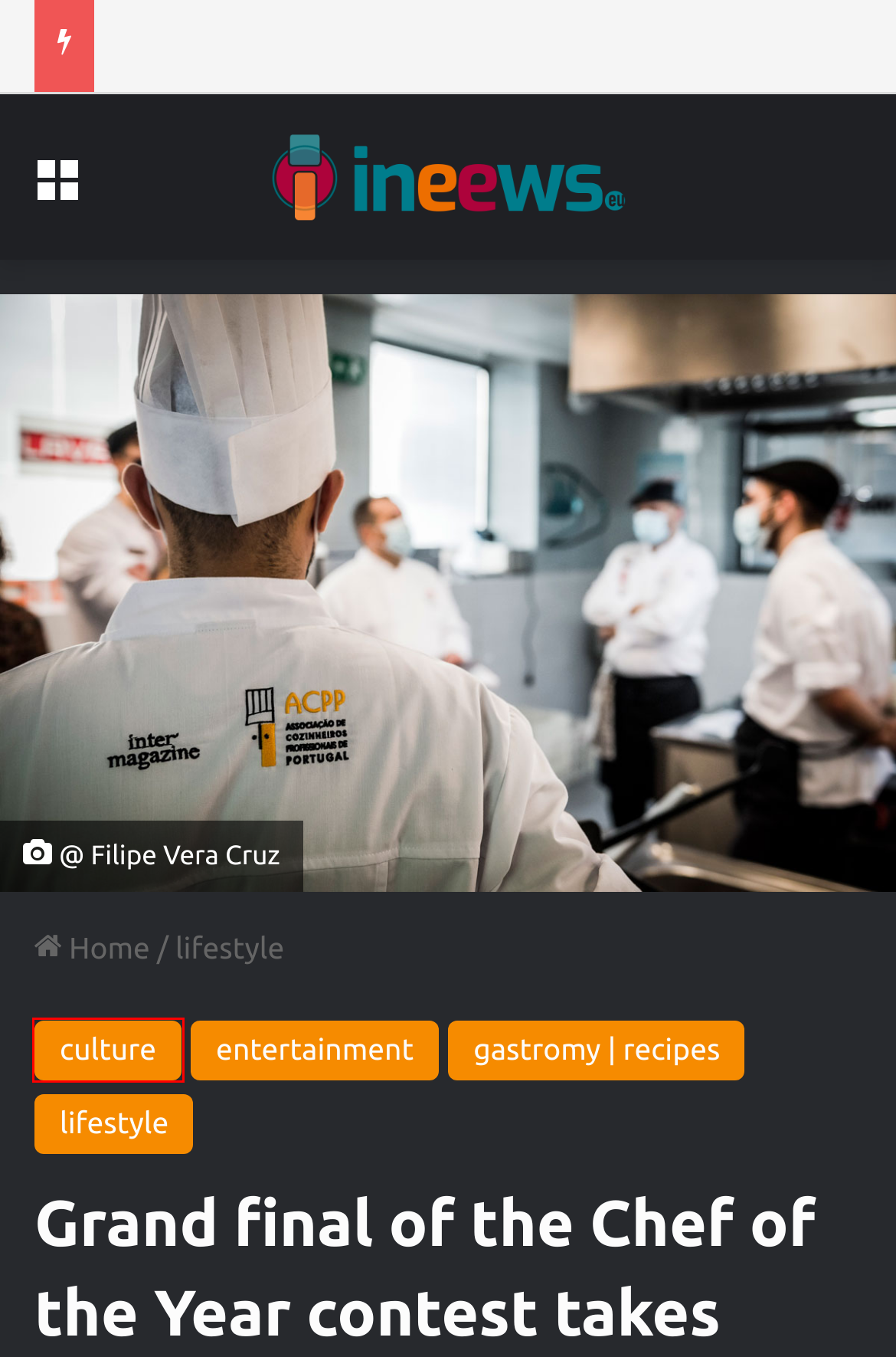Consider the screenshot of a webpage with a red bounding box around an element. Select the webpage description that best corresponds to the new page after clicking the element inside the red bounding box. Here are the candidates:
A. Advertising - ineews
B. %%ineews%%
C. entertainment – ineews
D. portugal – ineews
E. culture – ineews
F. gastromy | recipes – ineews
G. Privacy Policy - ineews
H. lifestyle – ineews

E